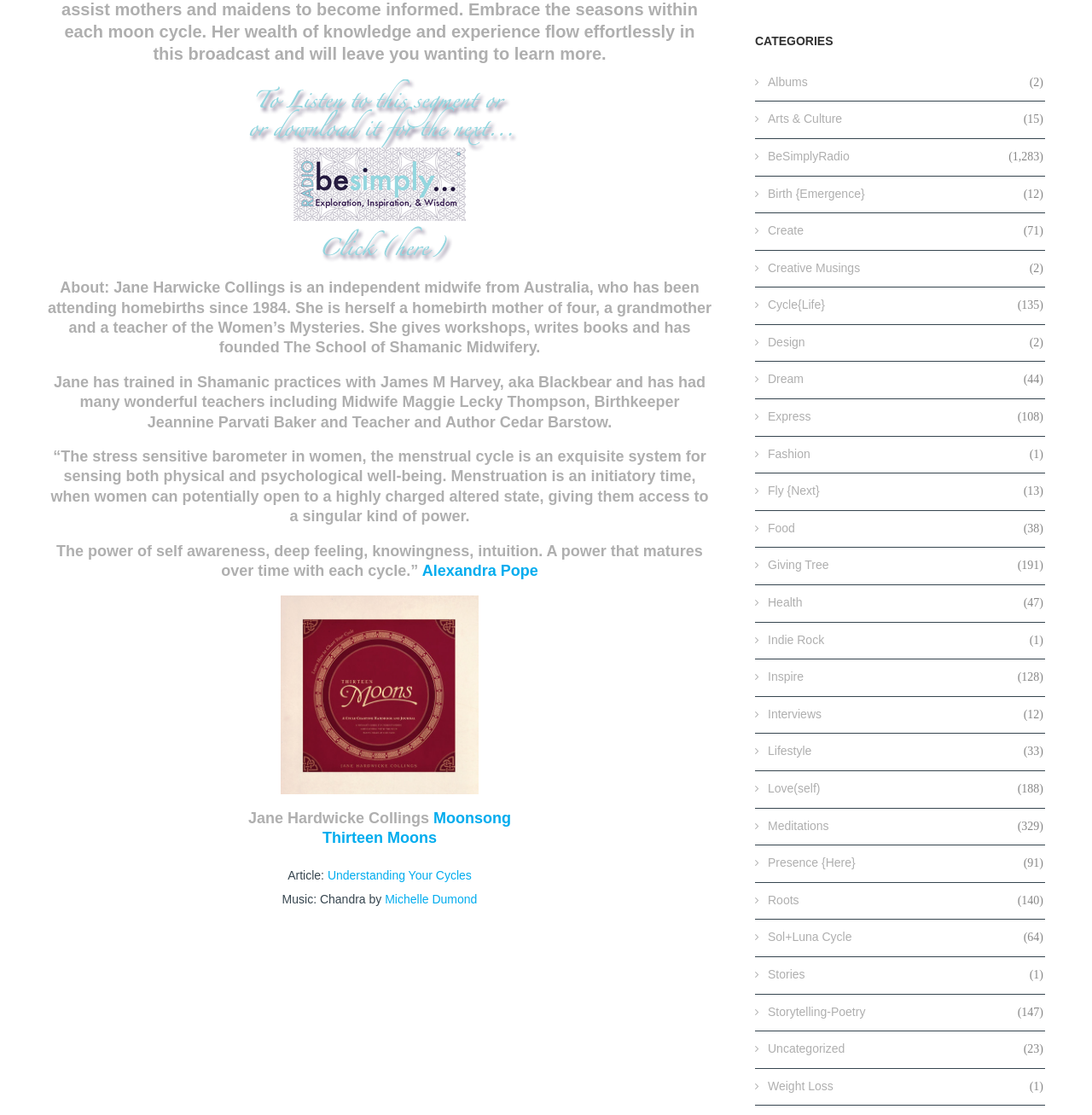Give the bounding box coordinates for this UI element: "Thirteen Moons". The coordinates should be four float numbers between 0 and 1, arranged as [left, top, right, bottom].

[0.295, 0.744, 0.4, 0.759]